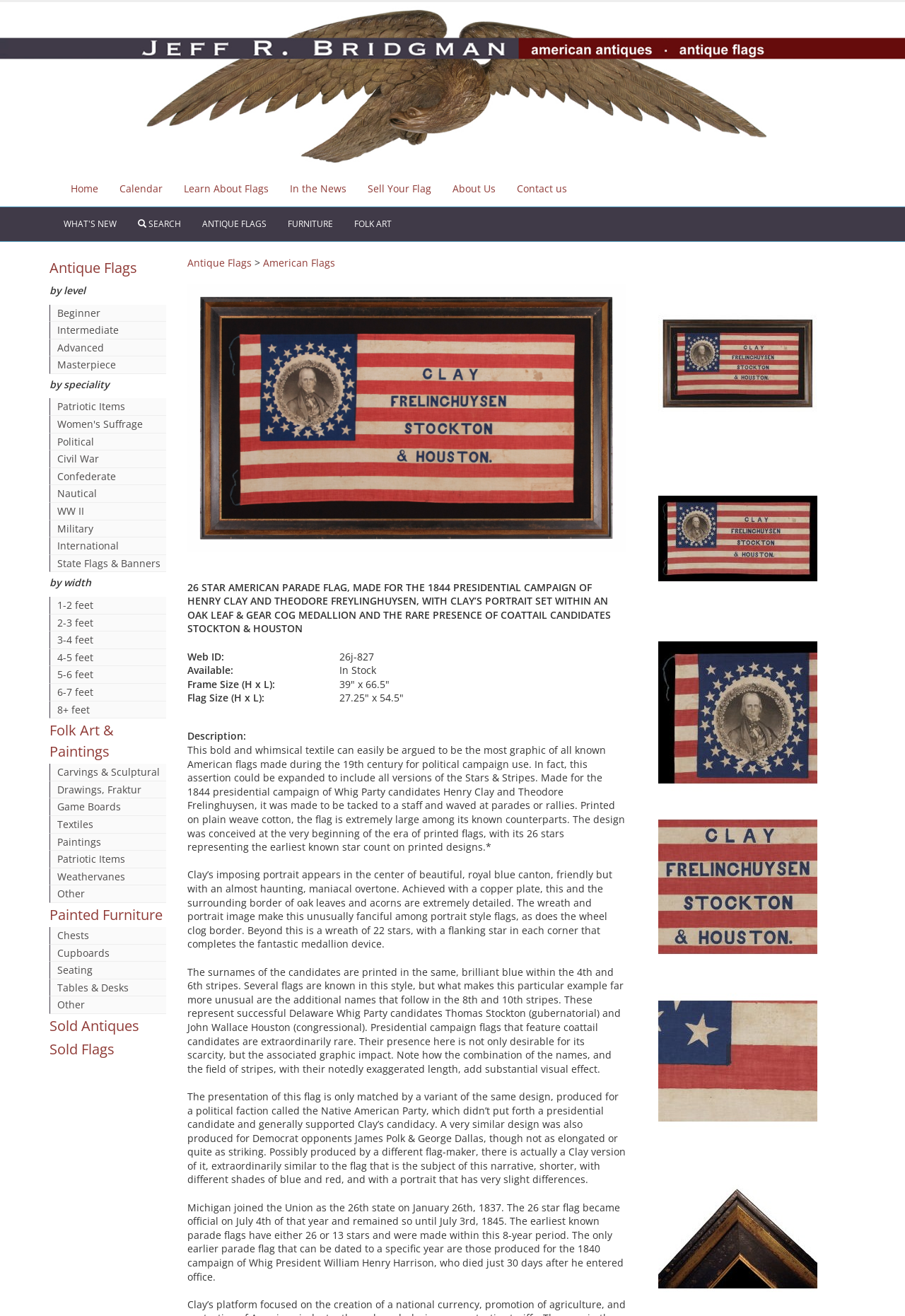Locate the bounding box coordinates of the element to click to perform the following action: 'Click on the 'Home' link'. The coordinates should be given as four float values between 0 and 1, in the form of [left, top, right, bottom].

[0.066, 0.13, 0.12, 0.157]